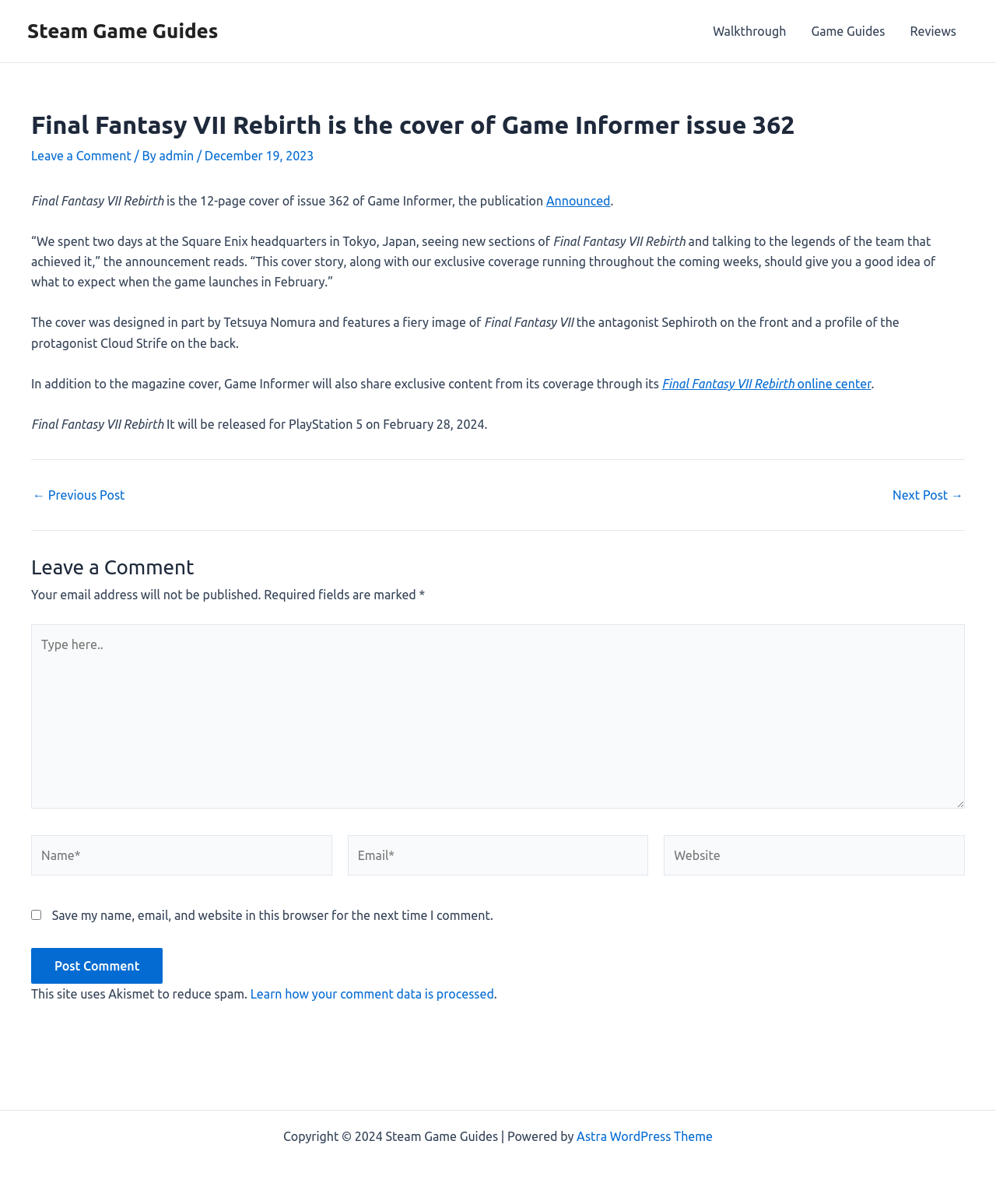What is the purpose of the 'Save my name, email, and website in this browser for the next time I comment' checkbox?
Observe the image and answer the question with a one-word or short phrase response.

To save comment data for future use